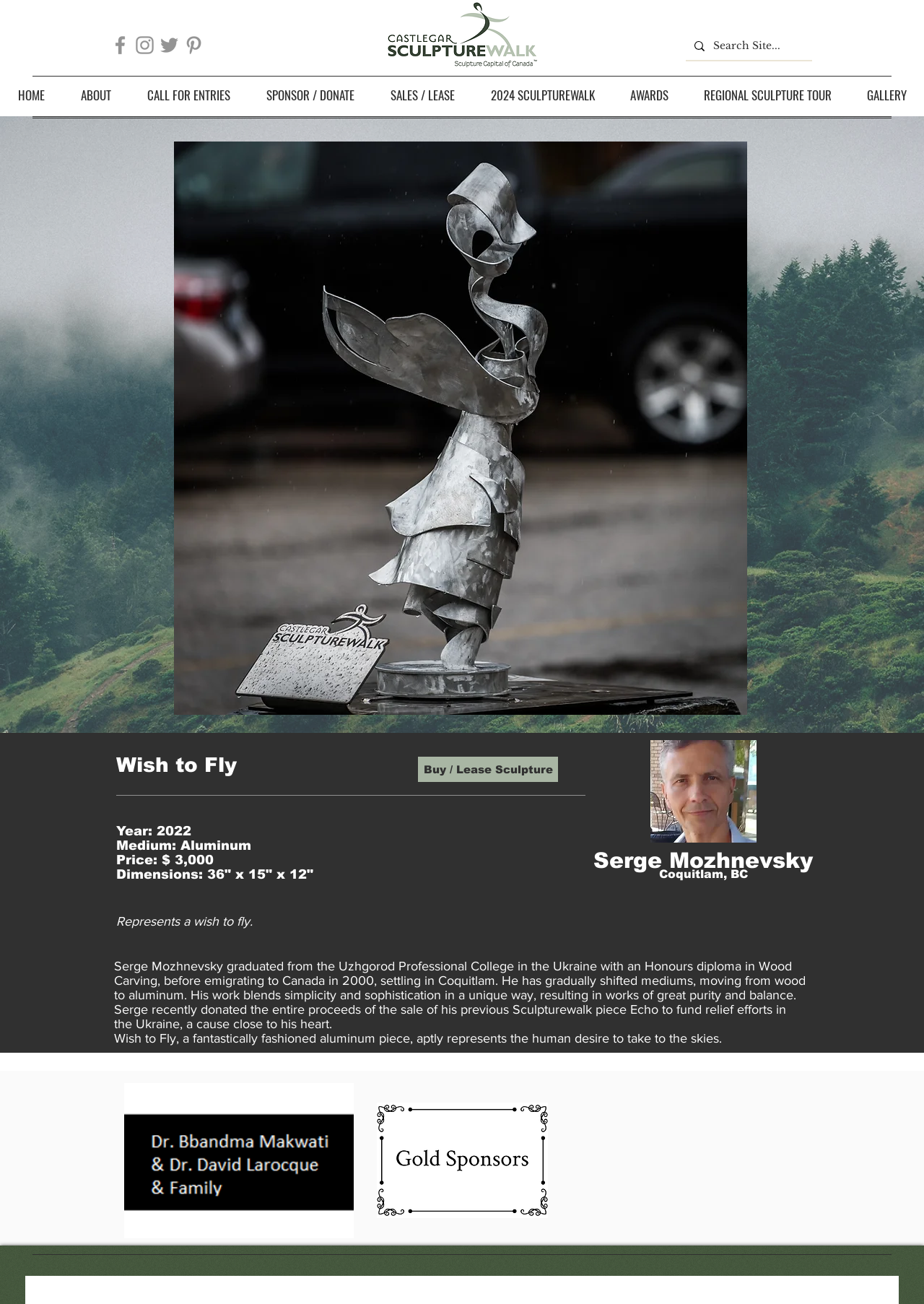Refer to the element description 2024 SCULPTUREWALK and identify the corresponding bounding box in the screenshot. Format the coordinates as (top-left x, top-left y, bottom-right x, bottom-right y) with values in the range of 0 to 1.

[0.512, 0.057, 0.662, 0.089]